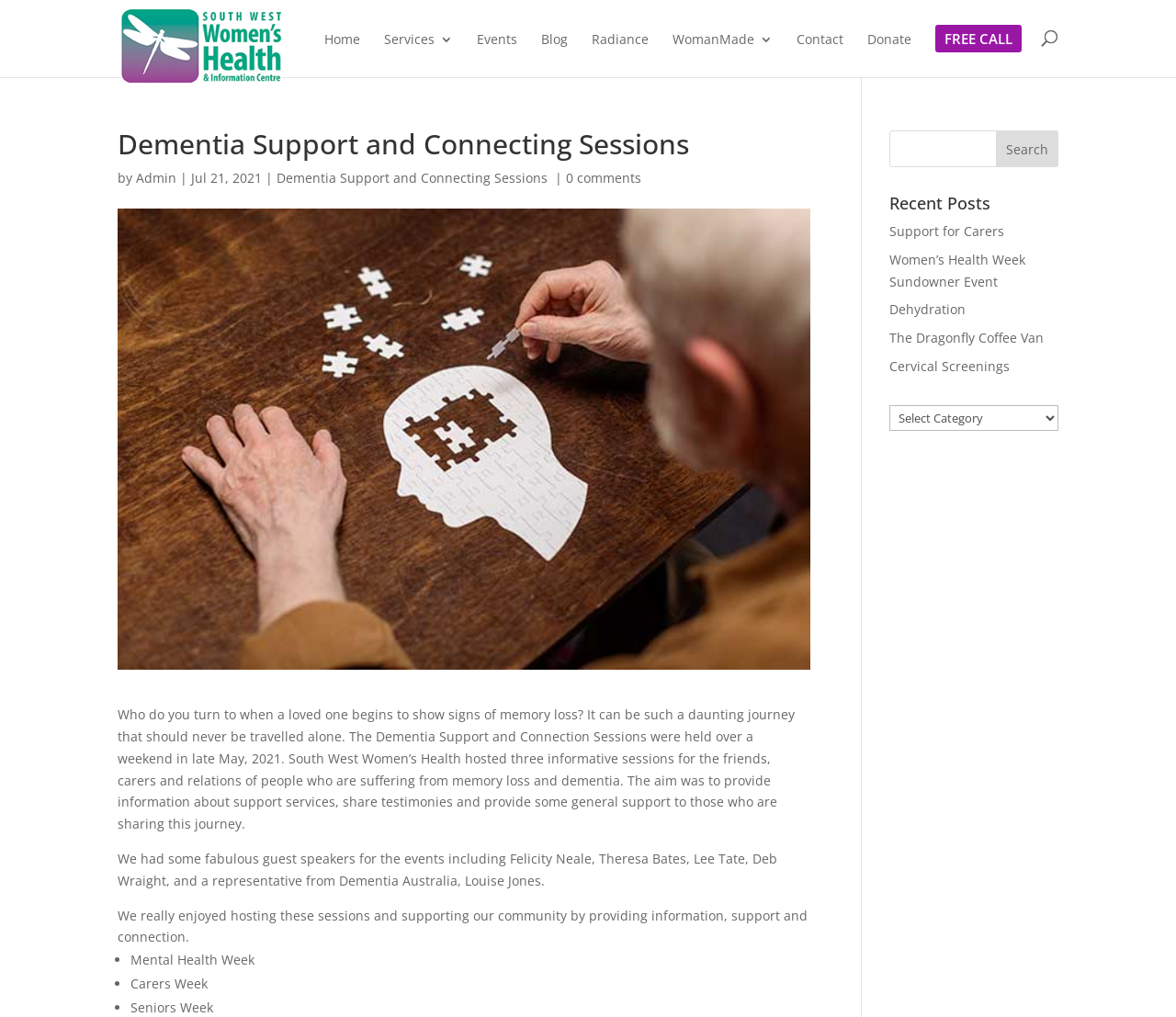How many links are there in the main navigation menu?
Kindly offer a detailed explanation using the data available in the image.

I counted the links in the main navigation menu, which are 'Home', 'Services 3', 'Events', 'Blog', 'Radiance', 'WomanMade 3', and 'Contact', and found that there are 7 links in total.